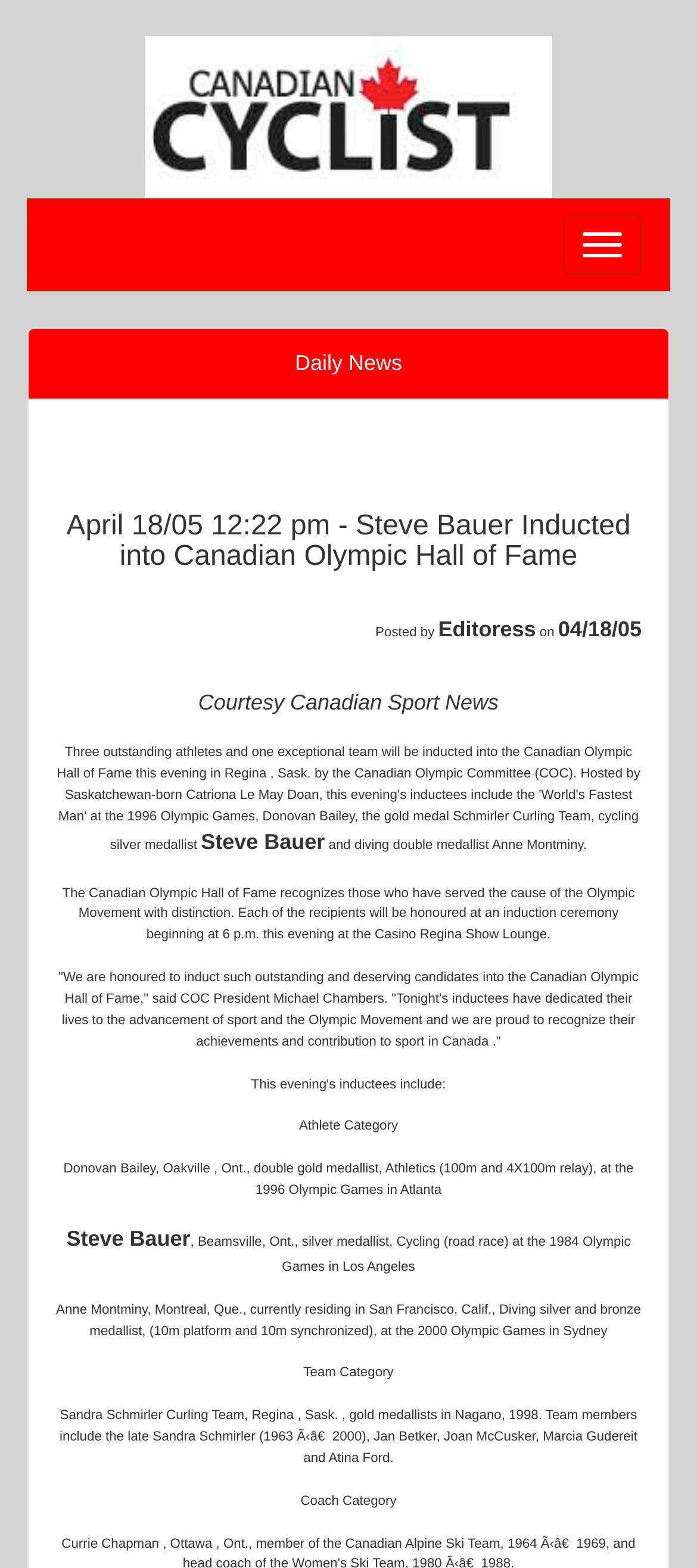How many inductees are mentioned in the article?
Based on the screenshot, answer the question with a single word or phrase.

4